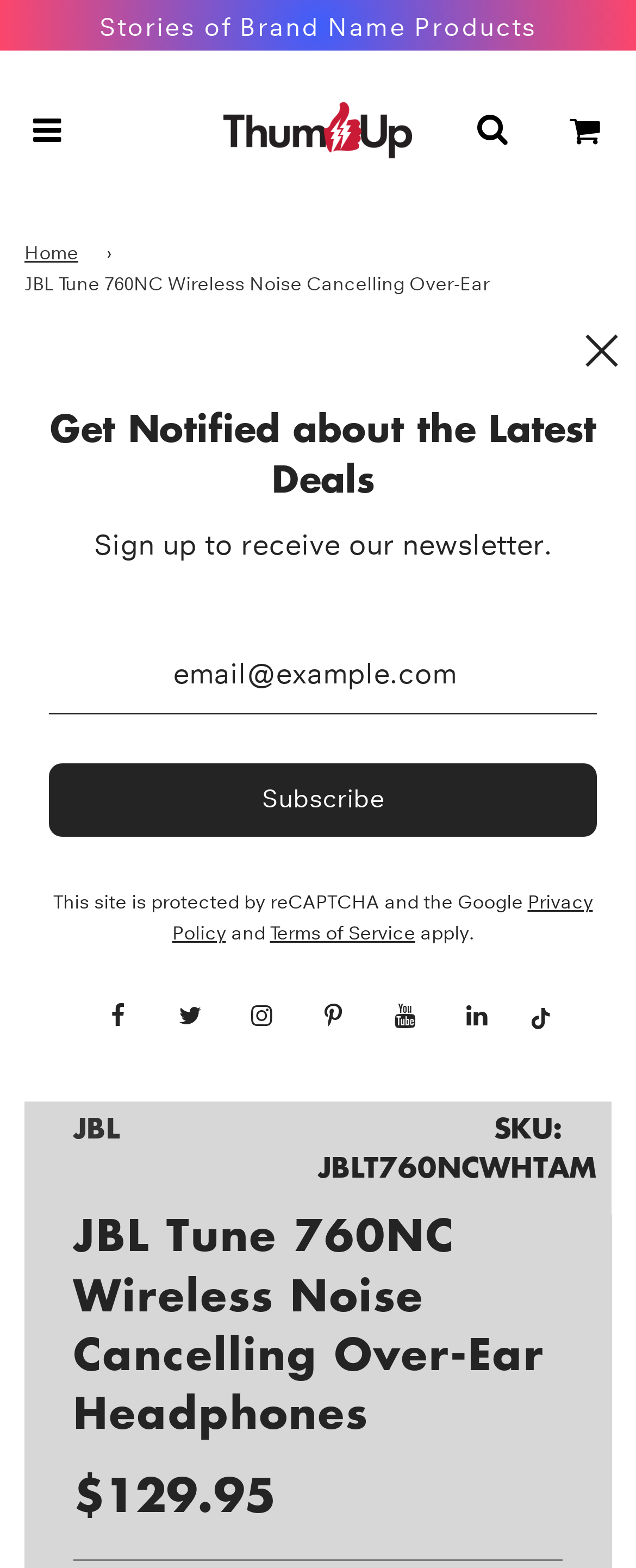Please extract the primary headline from the webpage.

JBL Tune 760NC Wireless Noise Cancelling Over-Ear Headphones